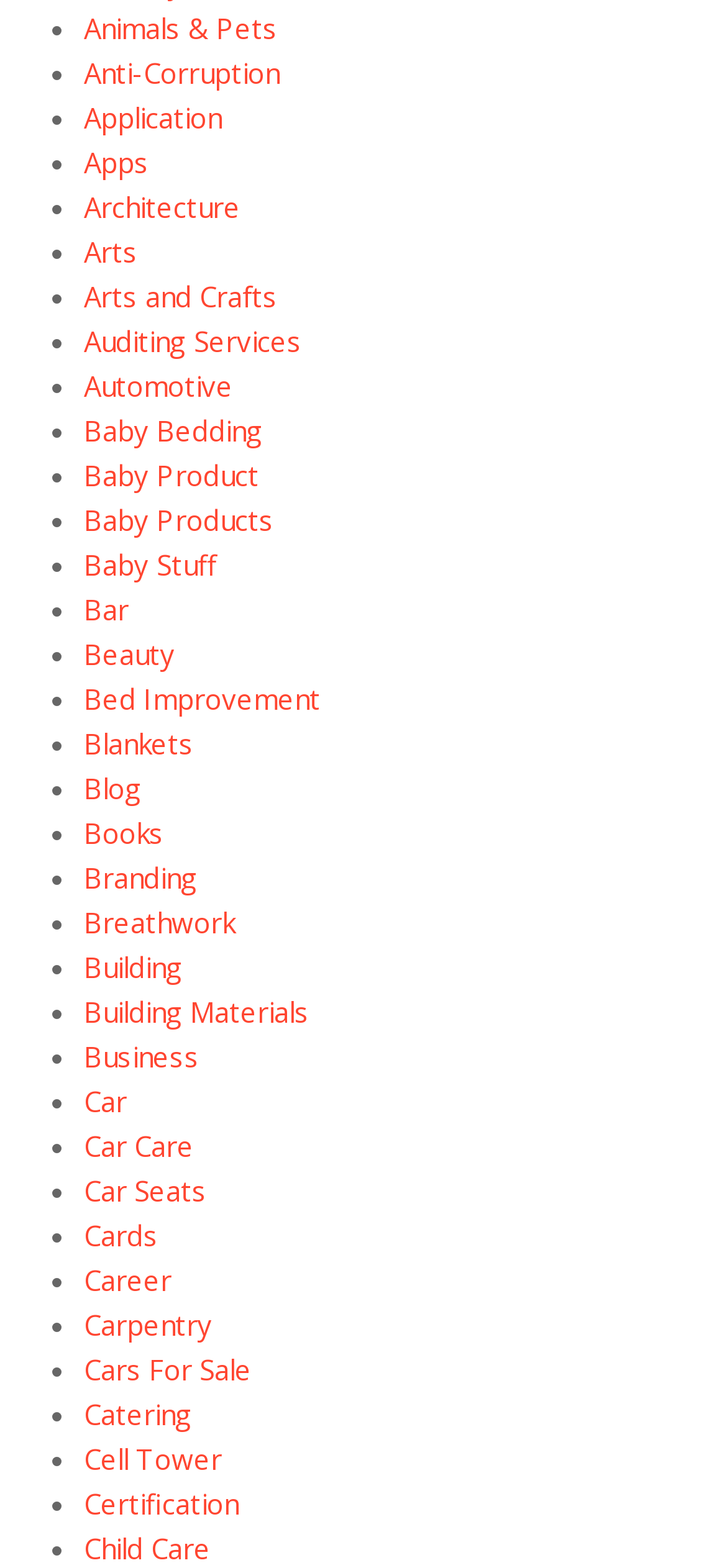Please locate the bounding box coordinates of the element that should be clicked to complete the given instruction: "Discover Business".

[0.115, 0.661, 0.274, 0.685]